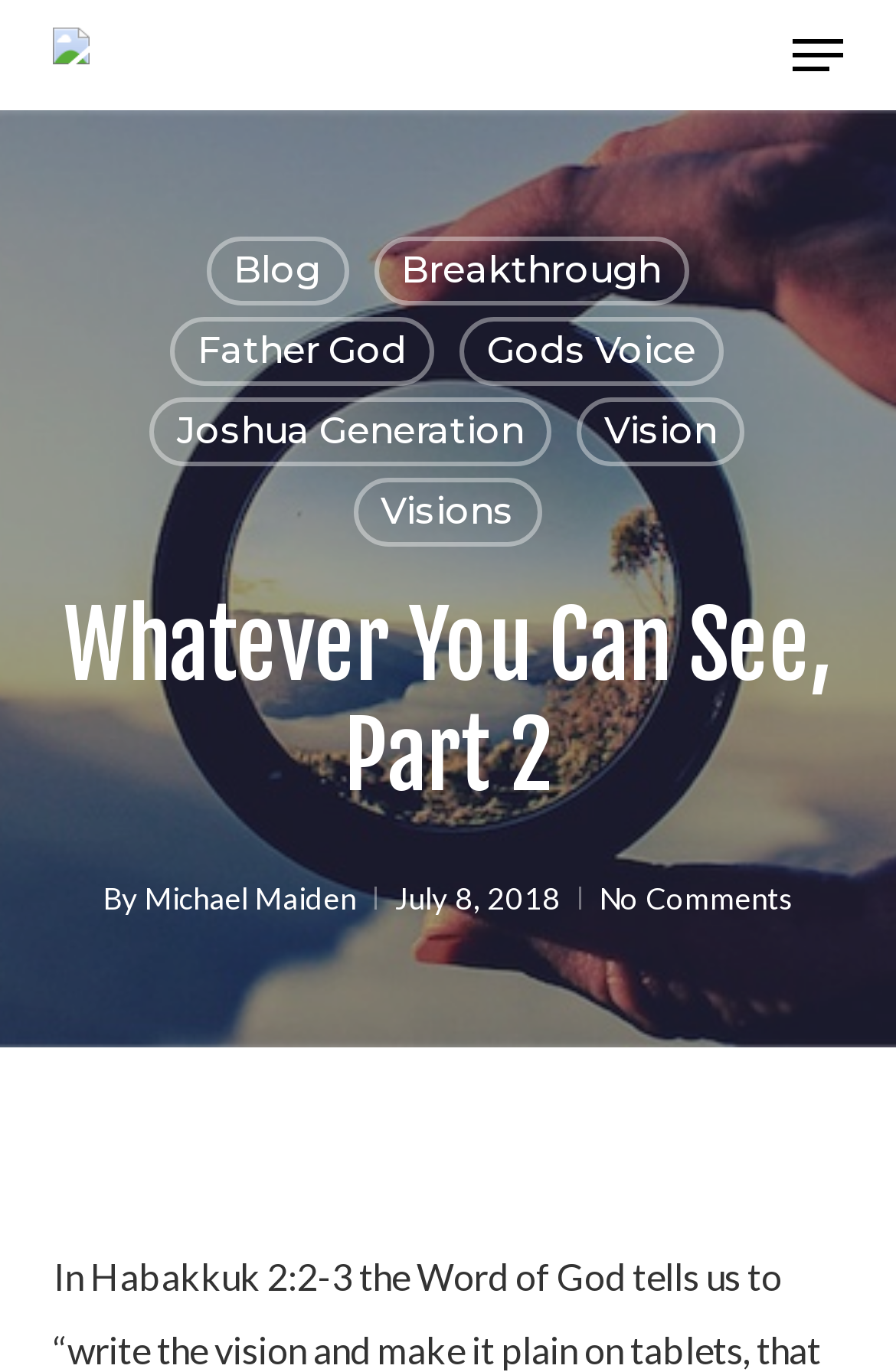Given the element description, predict the bounding box coordinates in the format (top-left x, top-left y, bottom-right x, bottom-right y). Make sure all values are between 0 and 1. Here is the element description: Vision

[0.644, 0.29, 0.831, 0.34]